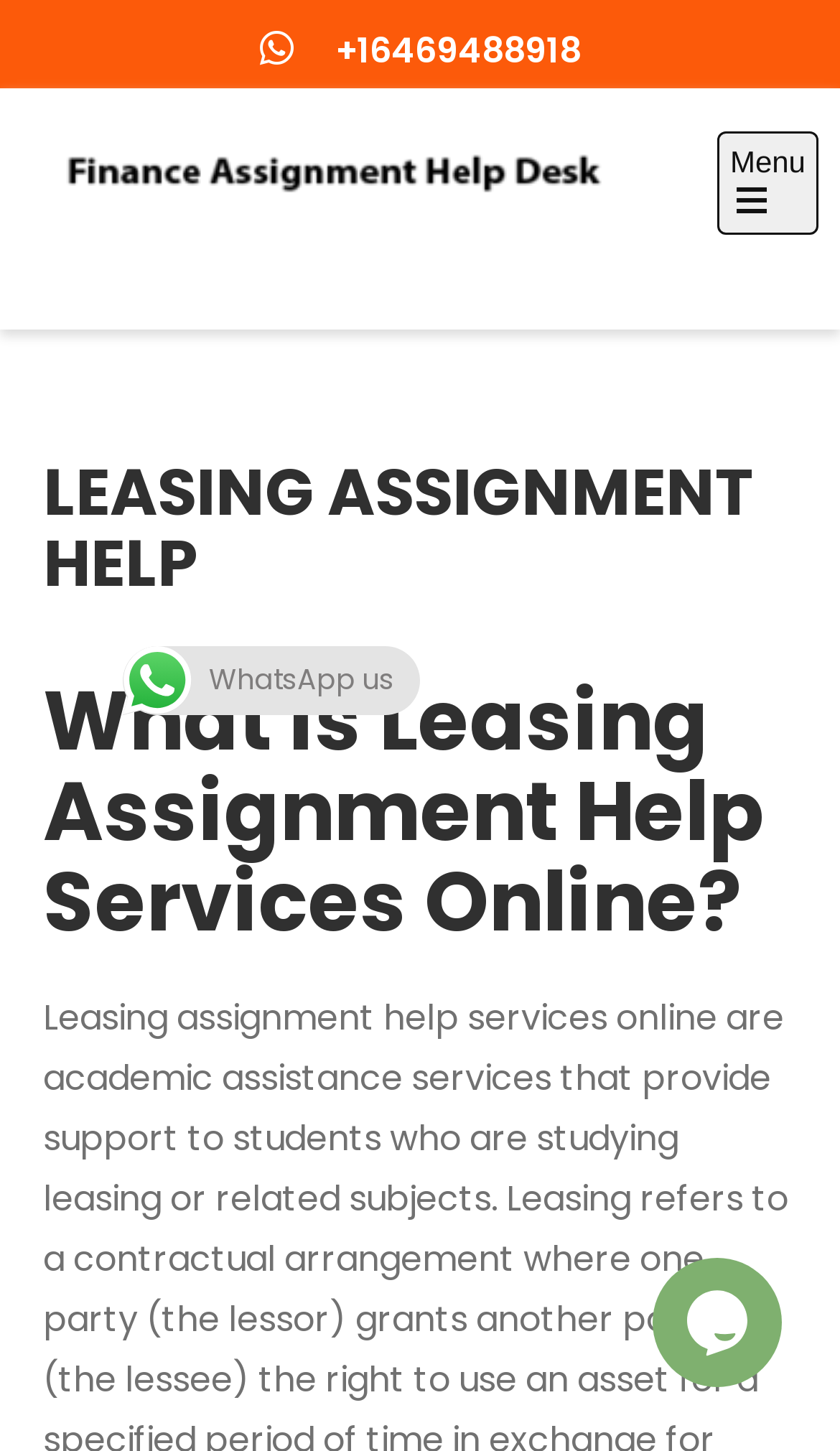Using the format (top-left x, top-left y, bottom-right x, bottom-right y), and given the element description, identify the bounding box coordinates within the screenshot: Finance Assignment Helpdesk

[0.077, 0.159, 0.682, 0.193]